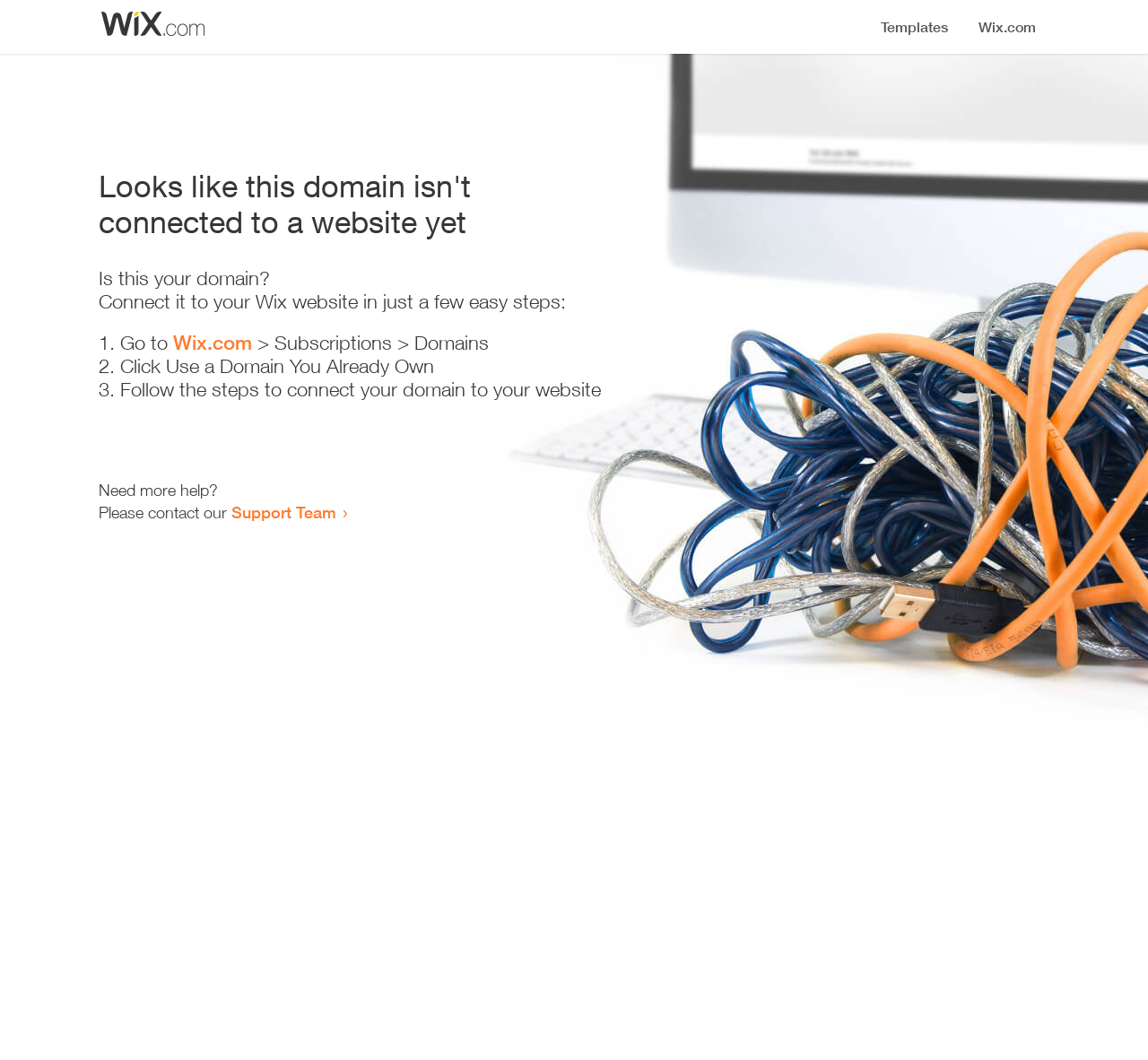Using the description: "Support Team", determine the UI element's bounding box coordinates. Ensure the coordinates are in the format of four float numbers between 0 and 1, i.e., [left, top, right, bottom].

[0.202, 0.474, 0.293, 0.492]